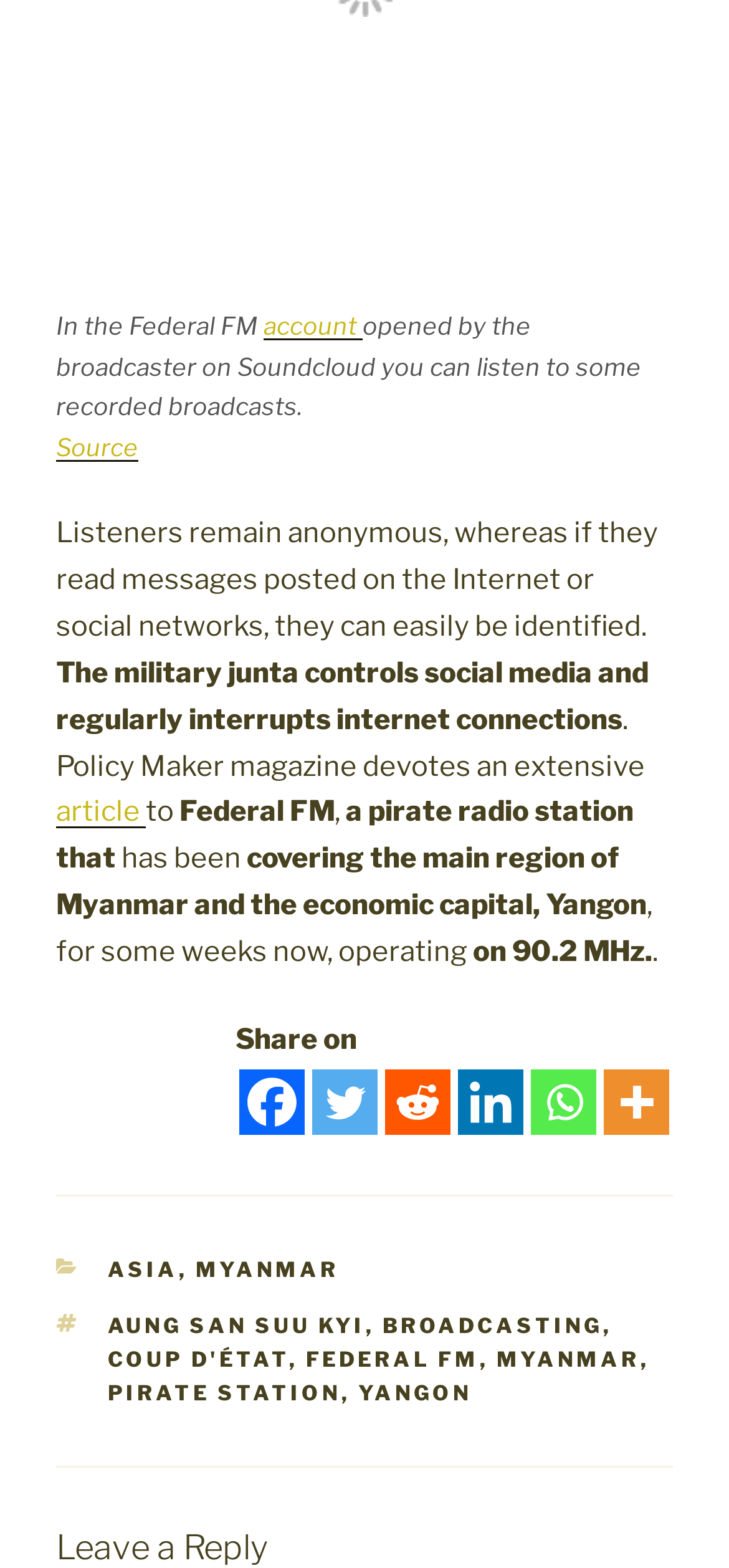Could you locate the bounding box coordinates for the section that should be clicked to accomplish this task: "Share on Facebook".

[0.328, 0.682, 0.418, 0.724]